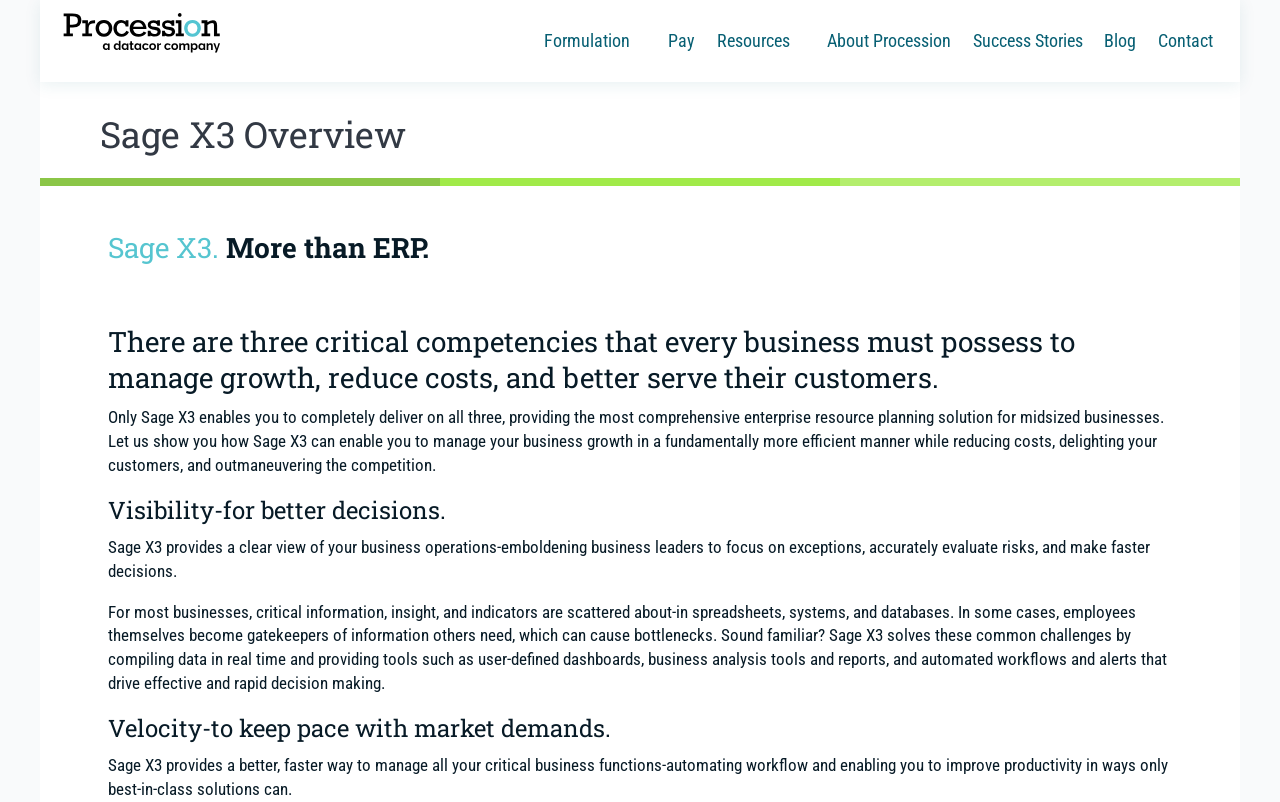Kindly determine the bounding box coordinates for the area that needs to be clicked to execute this instruction: "Go to Procession Software homepage".

[0.031, 0.0, 0.191, 0.081]